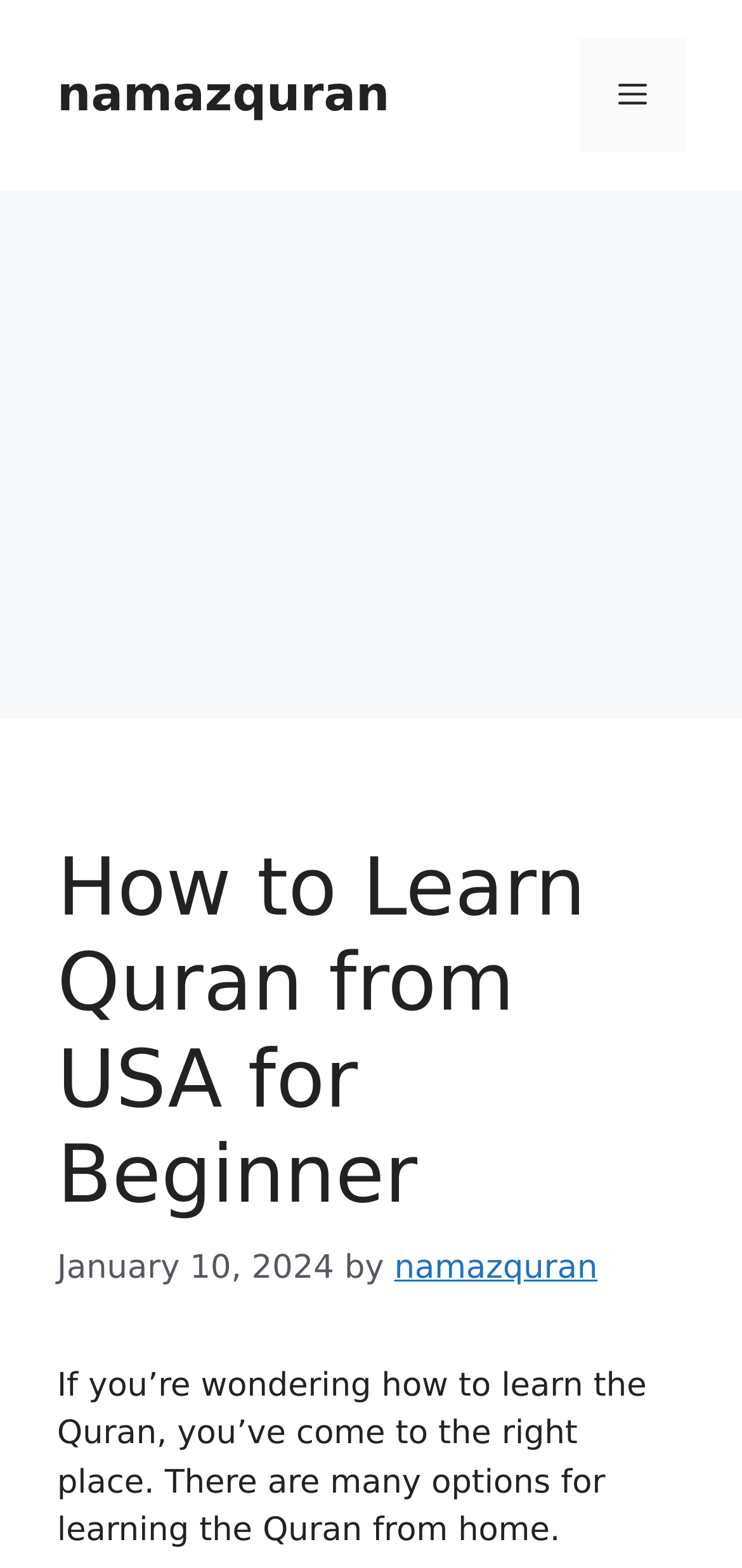Who wrote the article?
Please provide a detailed and thorough answer to the question.

The author of the article is mentioned as 'namazquran' which is also the name of the website. This information can be found at the top of the webpage, near the header section.